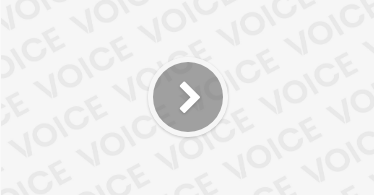What is the purpose of the button? Observe the screenshot and provide a one-word or short phrase answer.

Navigation